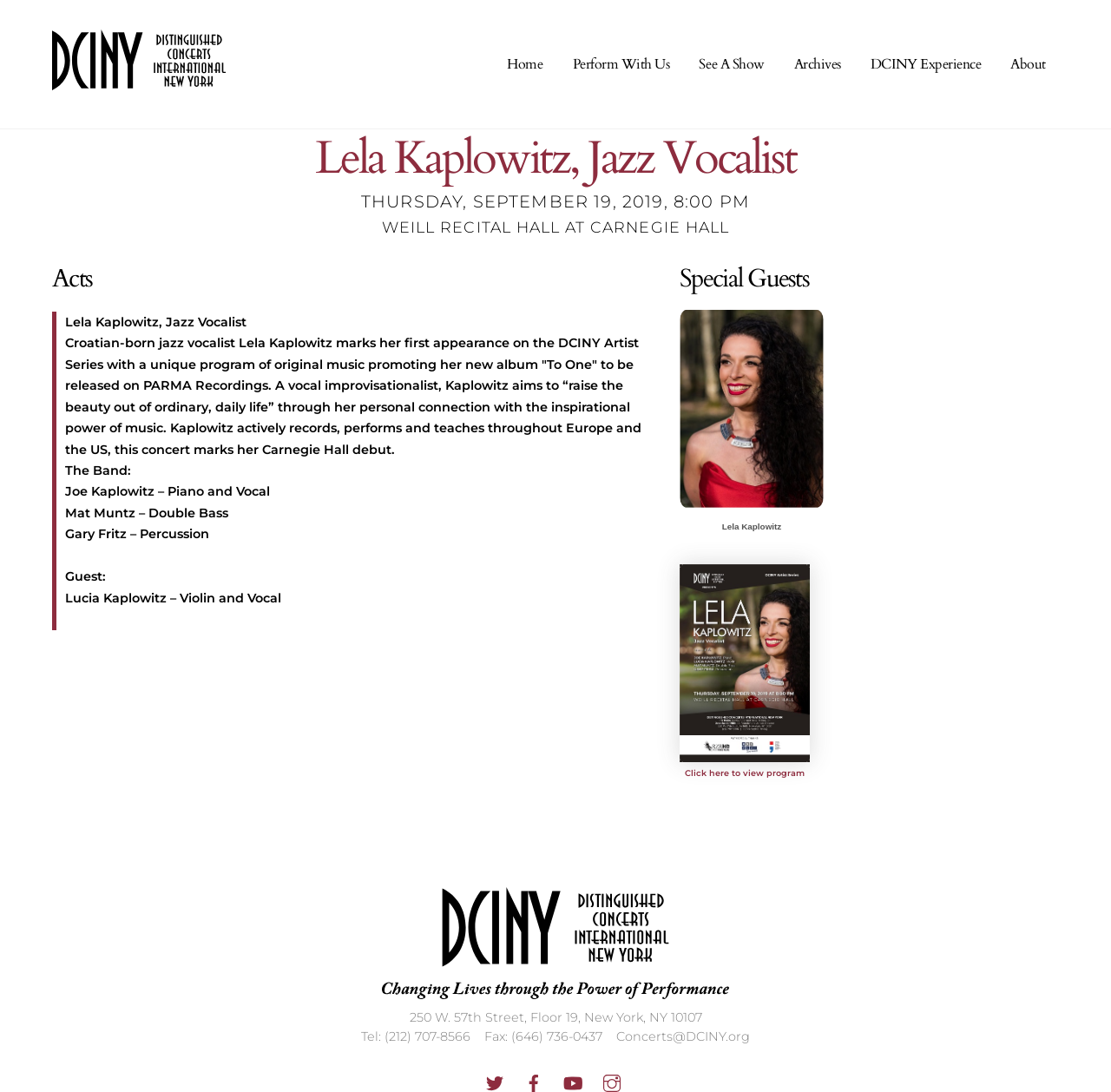Identify the bounding box coordinates of the clickable section necessary to follow the following instruction: "View Lela Kaplowitz's concert details". The coordinates should be presented as four float numbers from 0 to 1, i.e., [left, top, right, bottom].

[0.284, 0.118, 0.716, 0.173]